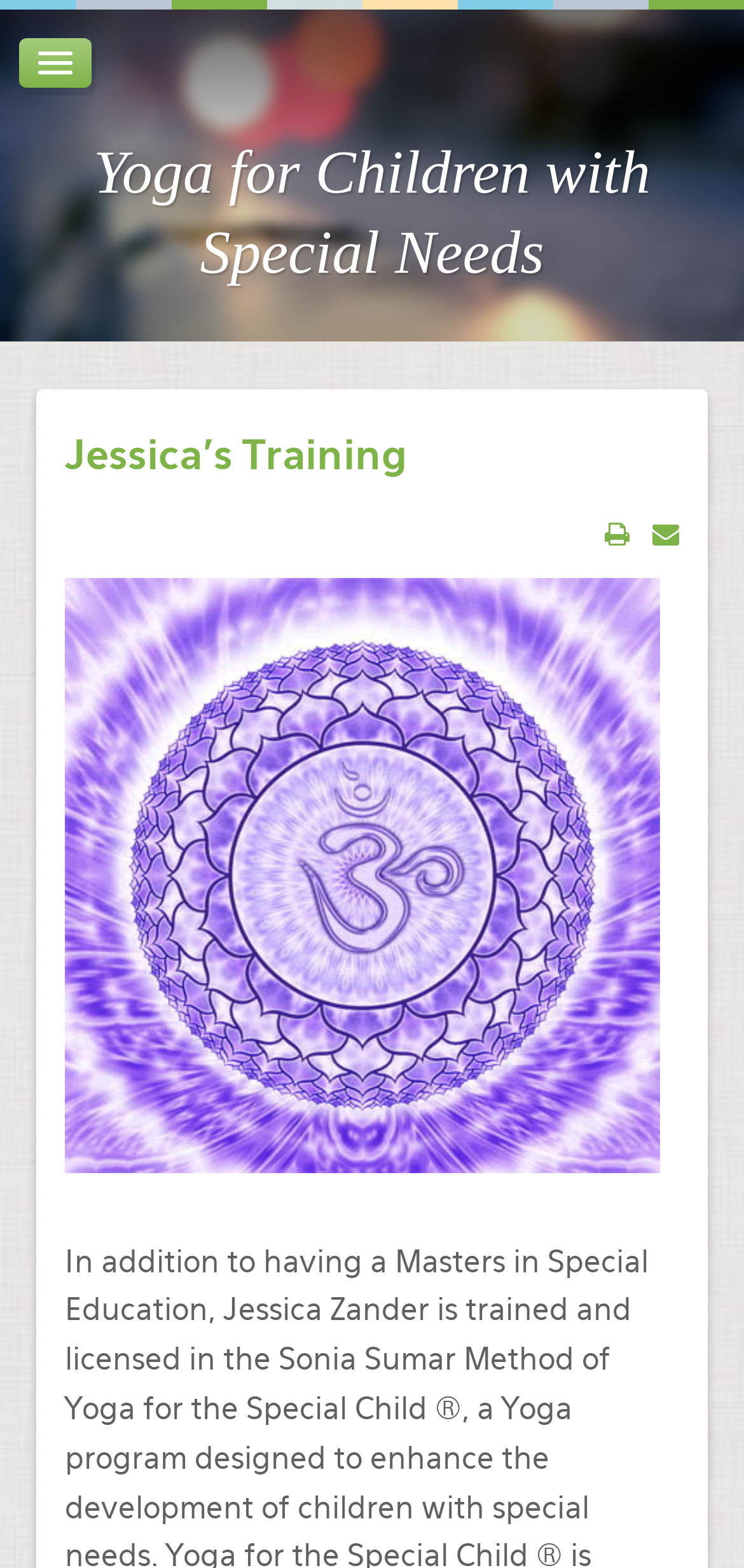Provide a short answer to the following question with just one word or phrase: How many links are there in the main navigation menu?

12